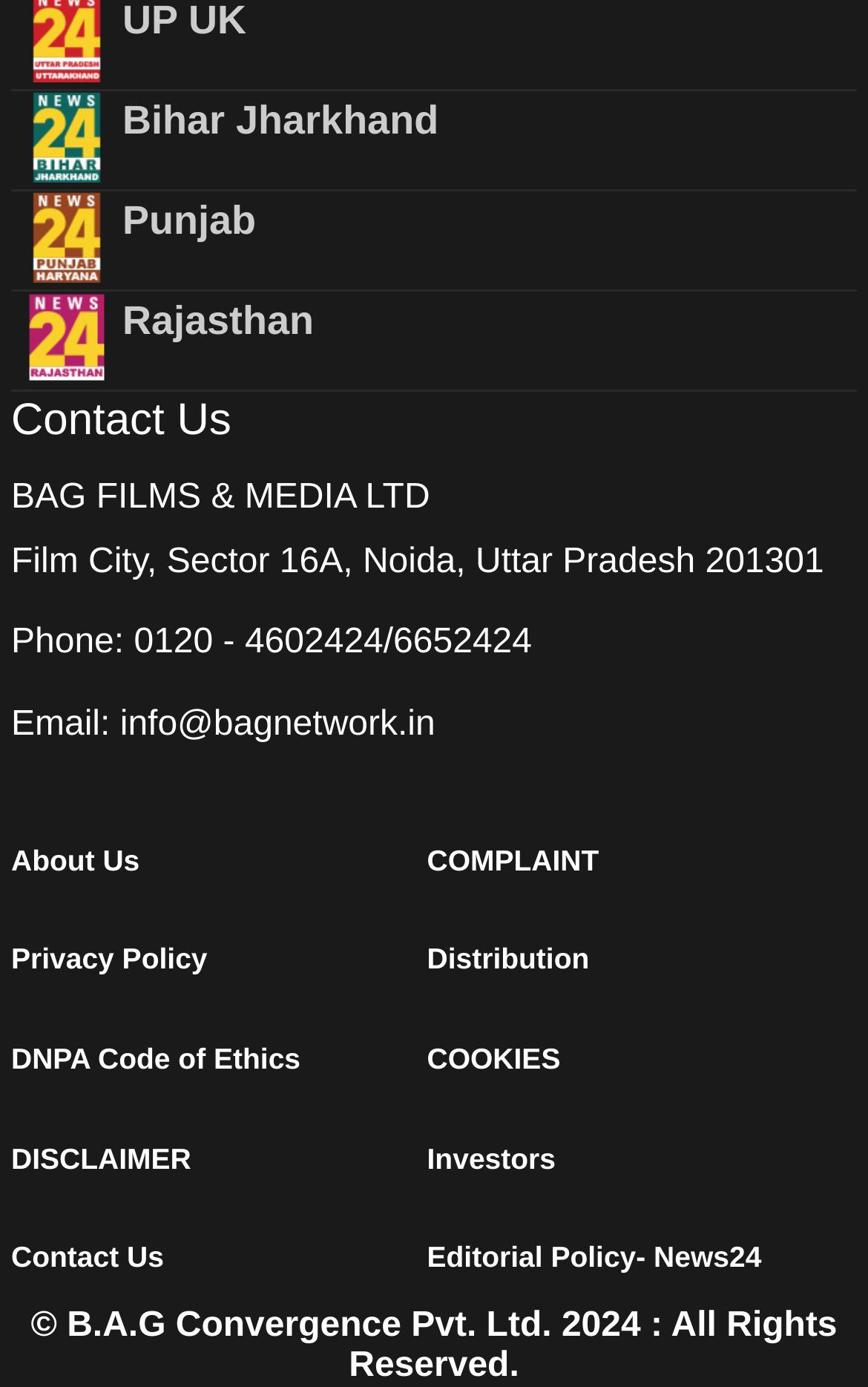Highlight the bounding box coordinates of the region I should click on to meet the following instruction: "Click on News".

[0.013, 0.066, 0.141, 0.132]